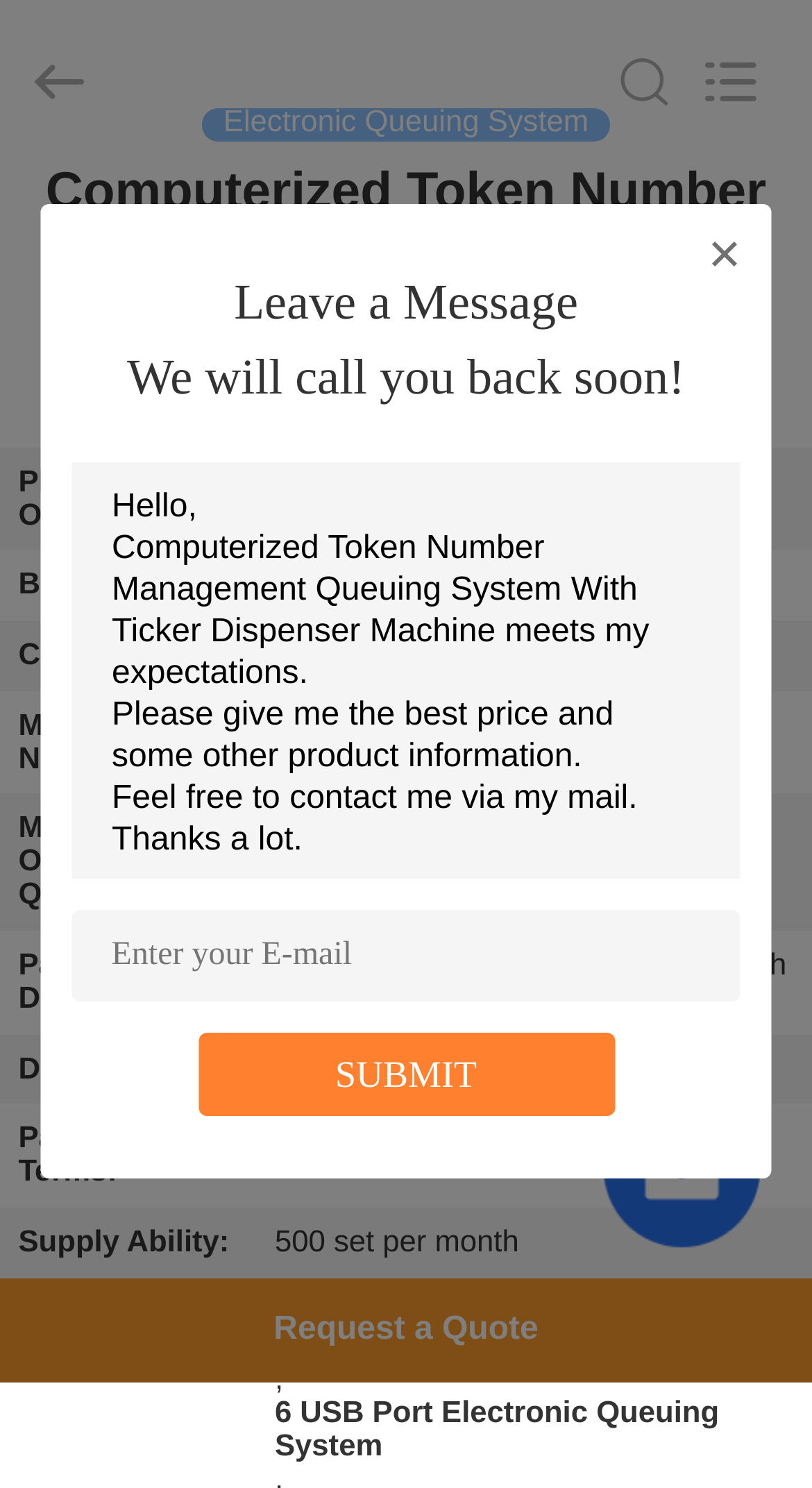Please identify the coordinates of the bounding box for the clickable region that will accomplish this instruction: "Leave a message".

[0.288, 0.186, 0.712, 0.222]